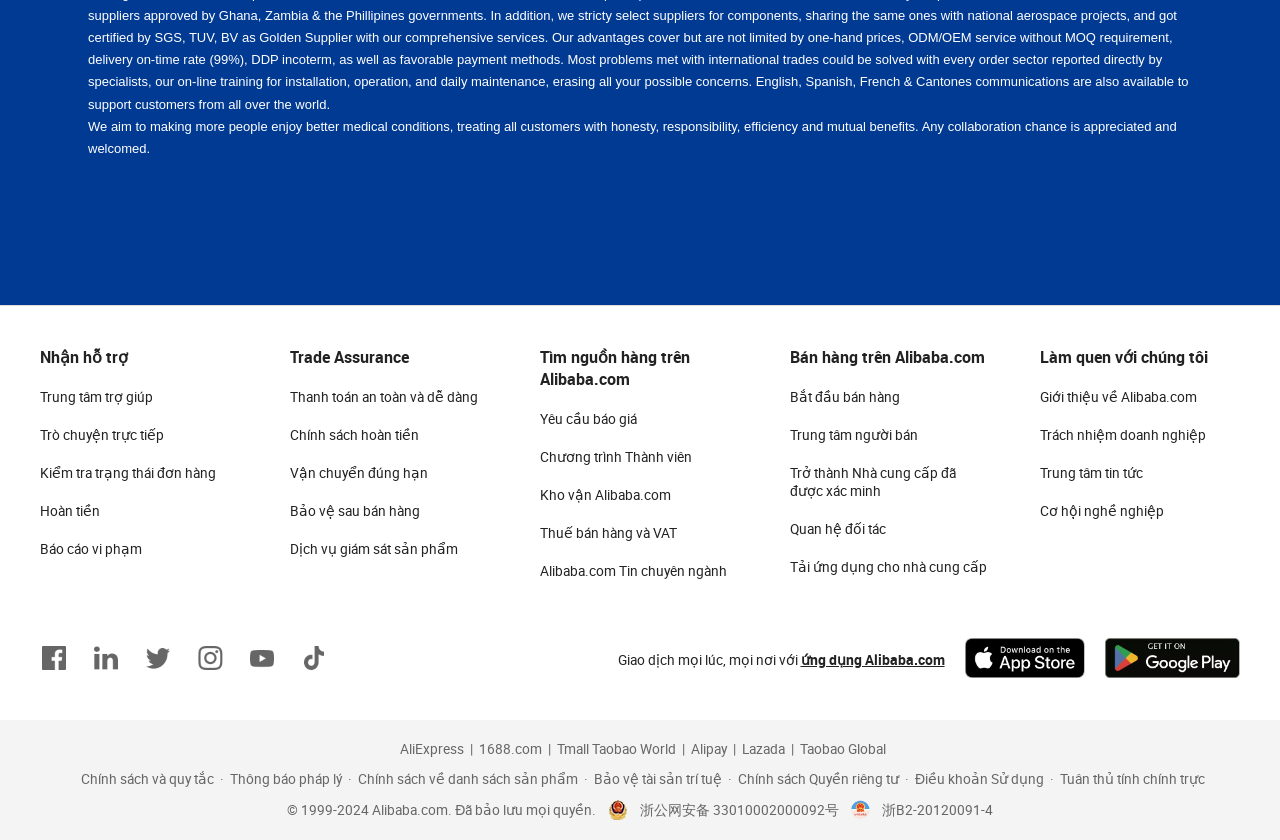Please identify the bounding box coordinates of the clickable region that I should interact with to perform the following instruction: "Get help". The coordinates should be expressed as four float numbers between 0 and 1, i.e., [left, top, right, bottom].

[0.031, 0.463, 0.12, 0.482]